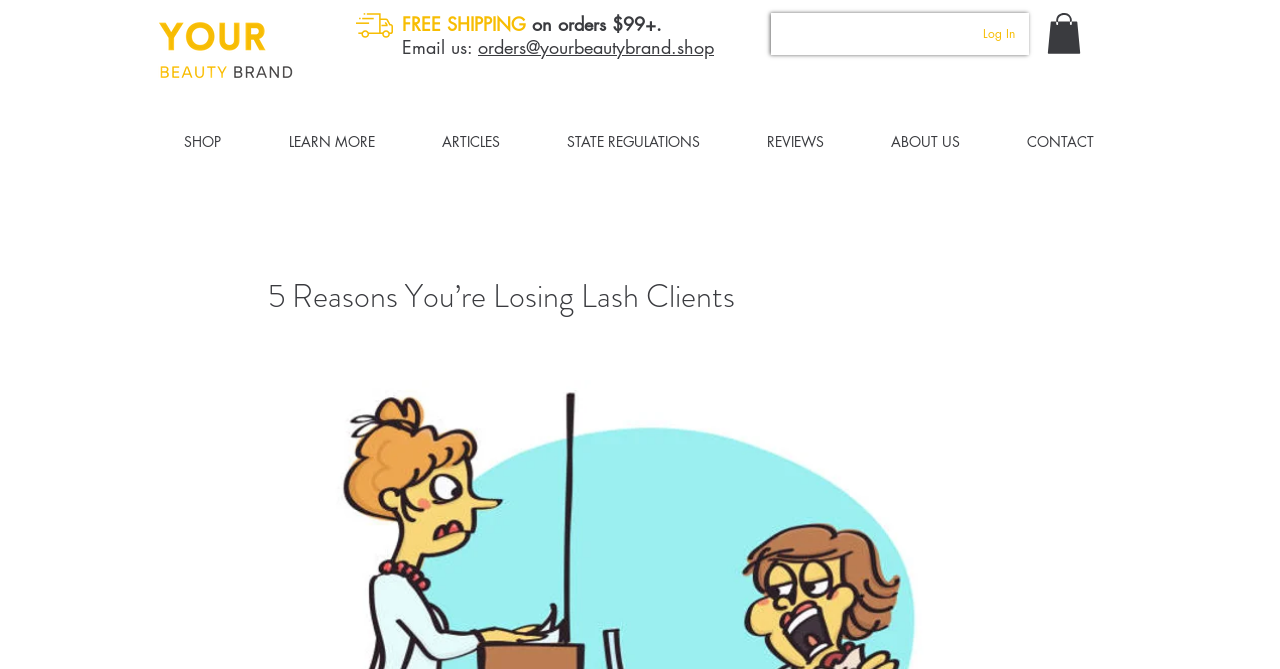Please specify the bounding box coordinates for the clickable region that will help you carry out the instruction: "Click on the 'Log In' button".

[0.757, 0.029, 0.804, 0.072]